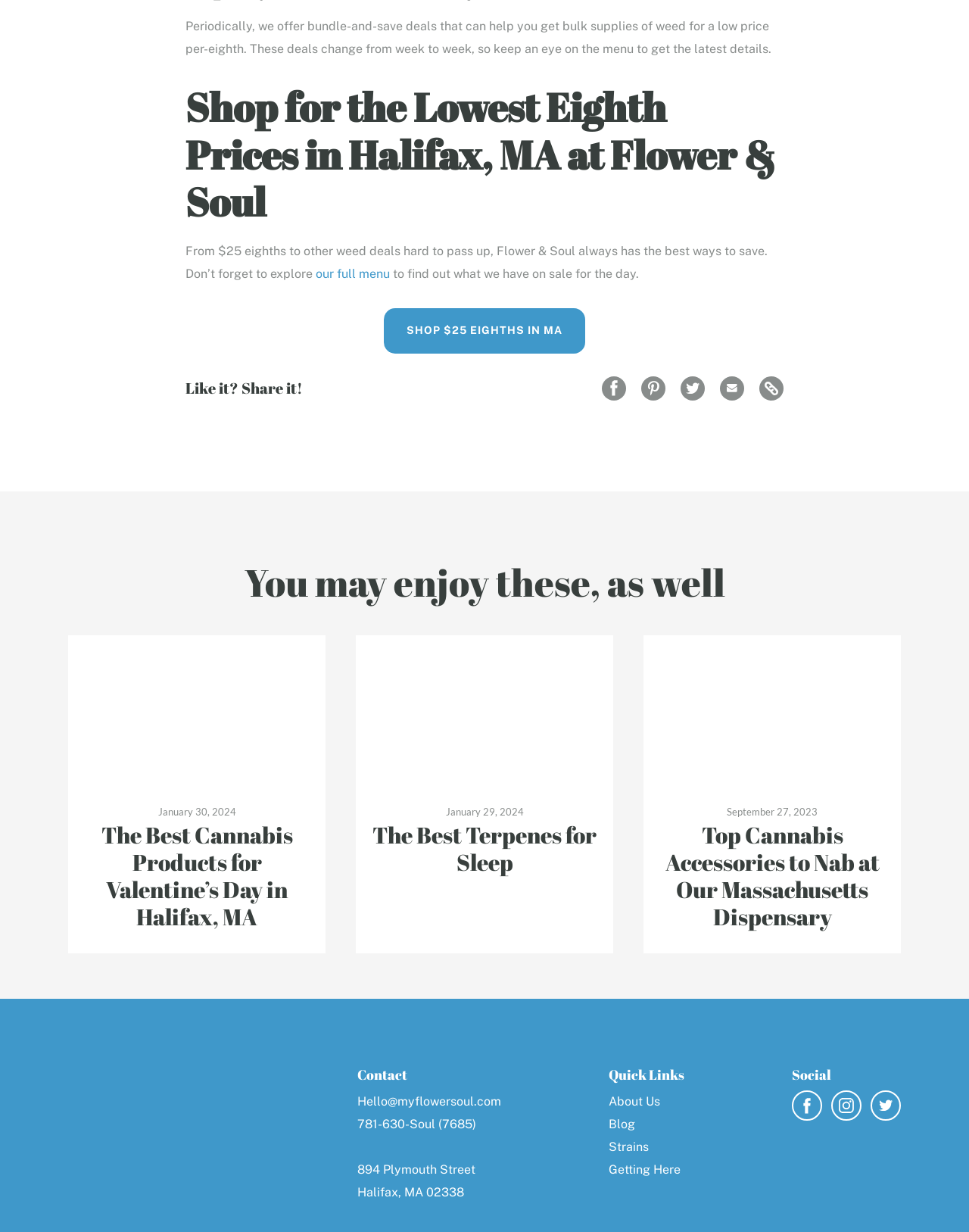Please locate the bounding box coordinates of the element that should be clicked to achieve the given instruction: "Explore the full menu".

[0.326, 0.217, 0.402, 0.228]